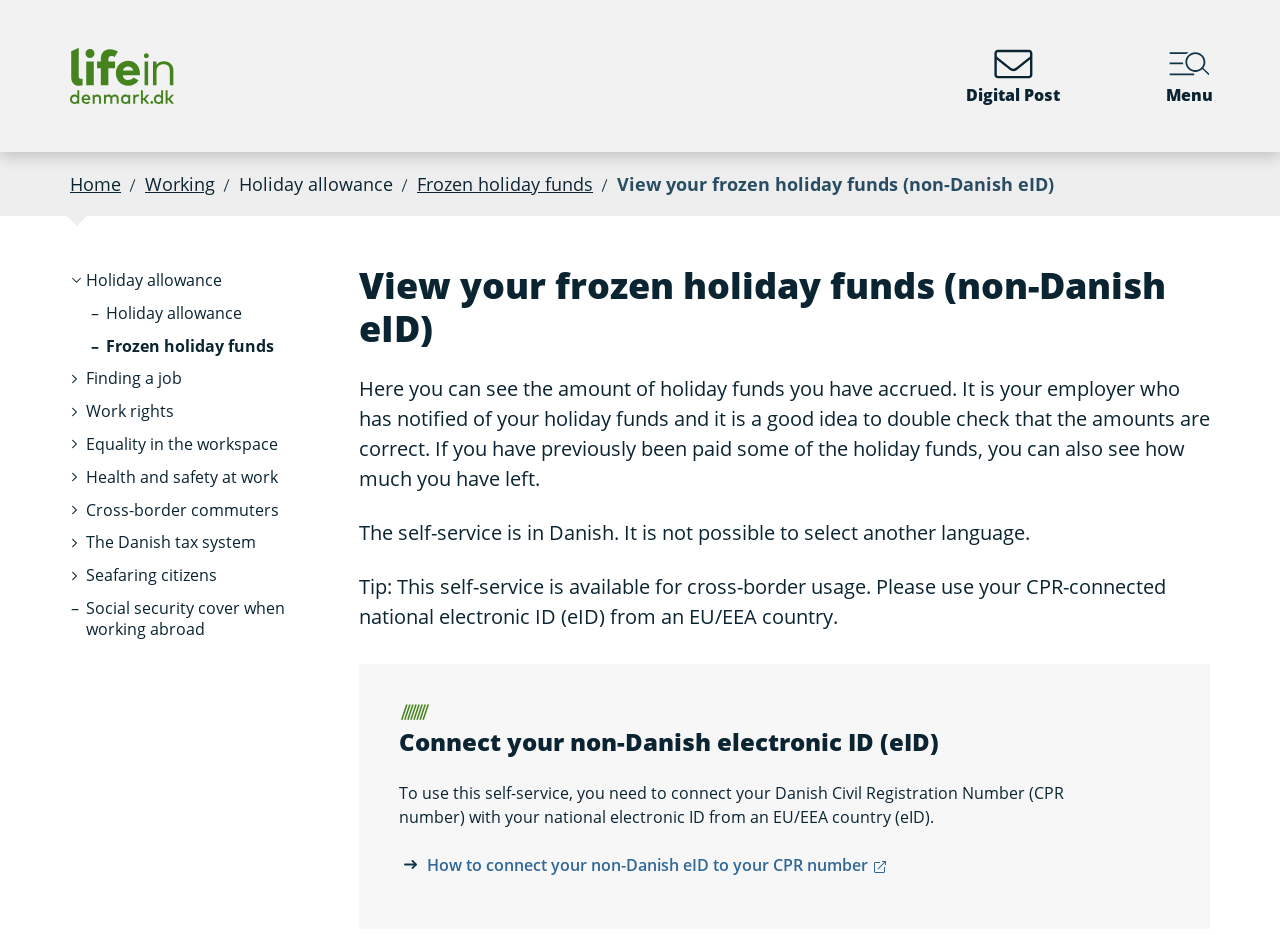Determine the bounding box coordinates of the region that needs to be clicked to achieve the task: "go to home page".

None